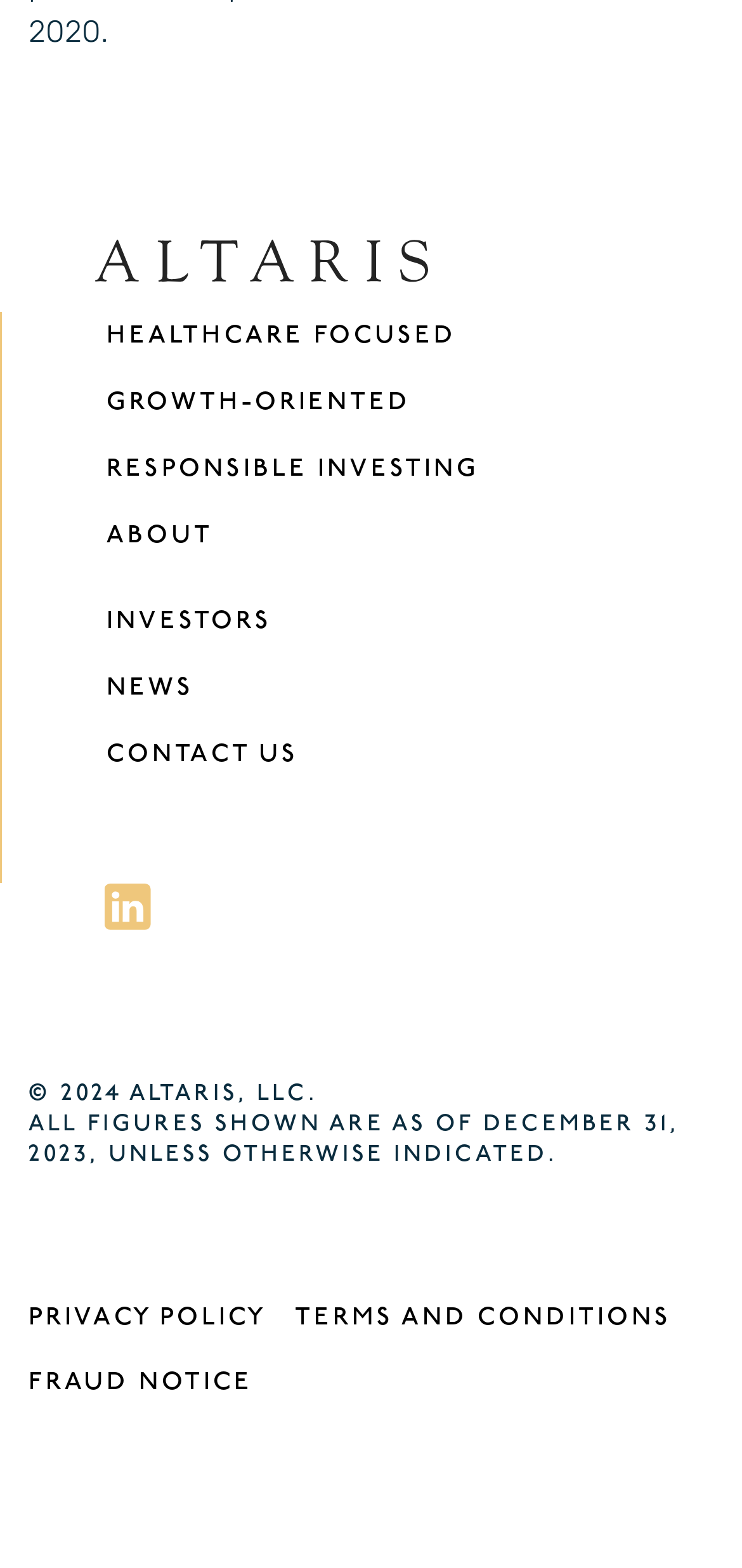Analyze the image and deliver a detailed answer to the question: How many main navigation links are there?

I counted the main navigation links starting from 'HEALTHCARE FOCUSED' to 'CONTACT US', and there are 7 links in total.